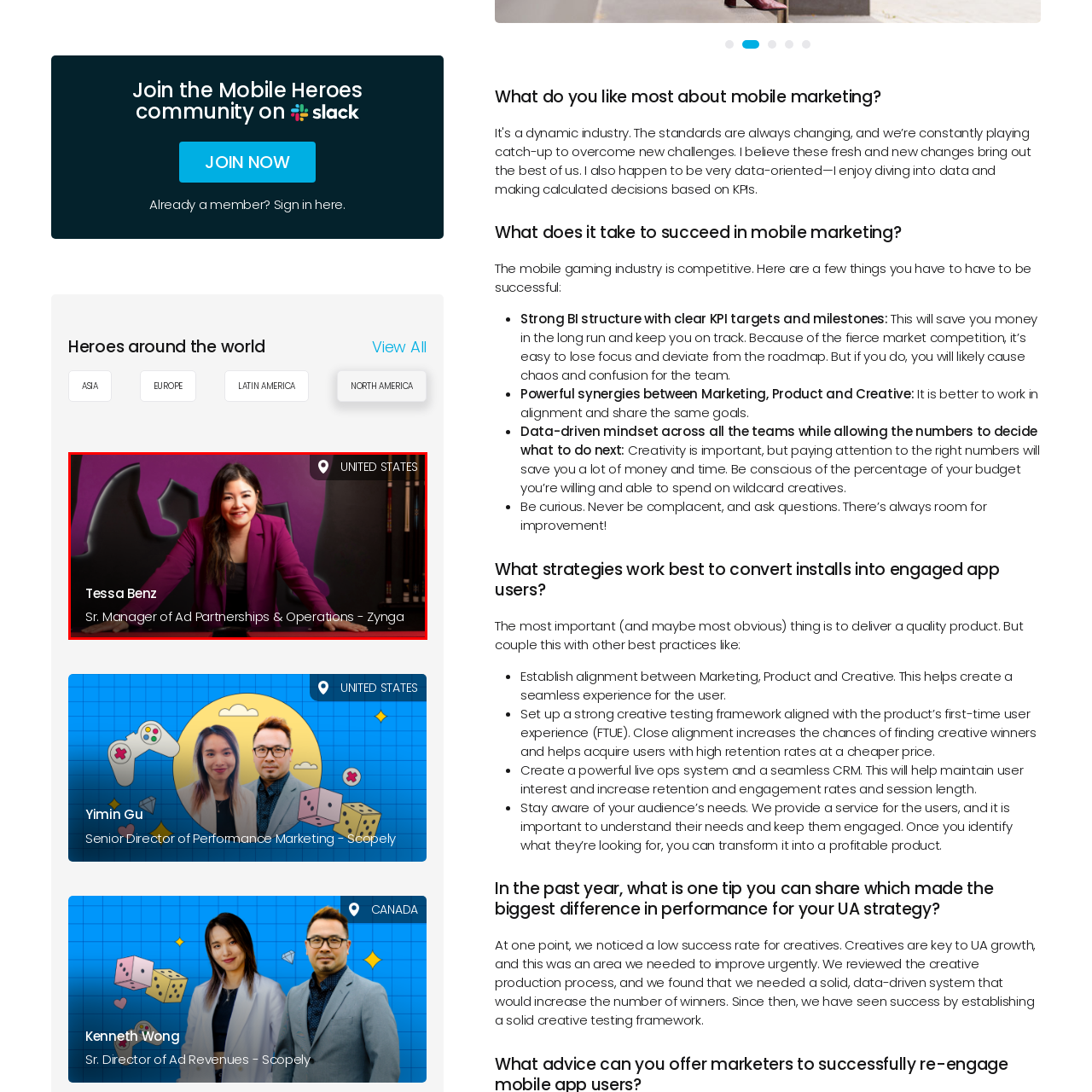Analyze the image highlighted by the red bounding box and give a one-word or phrase answer to the query: What is Tessa Benz's role at Zynga?

Senior Manager of Ad Partnerships & Operations